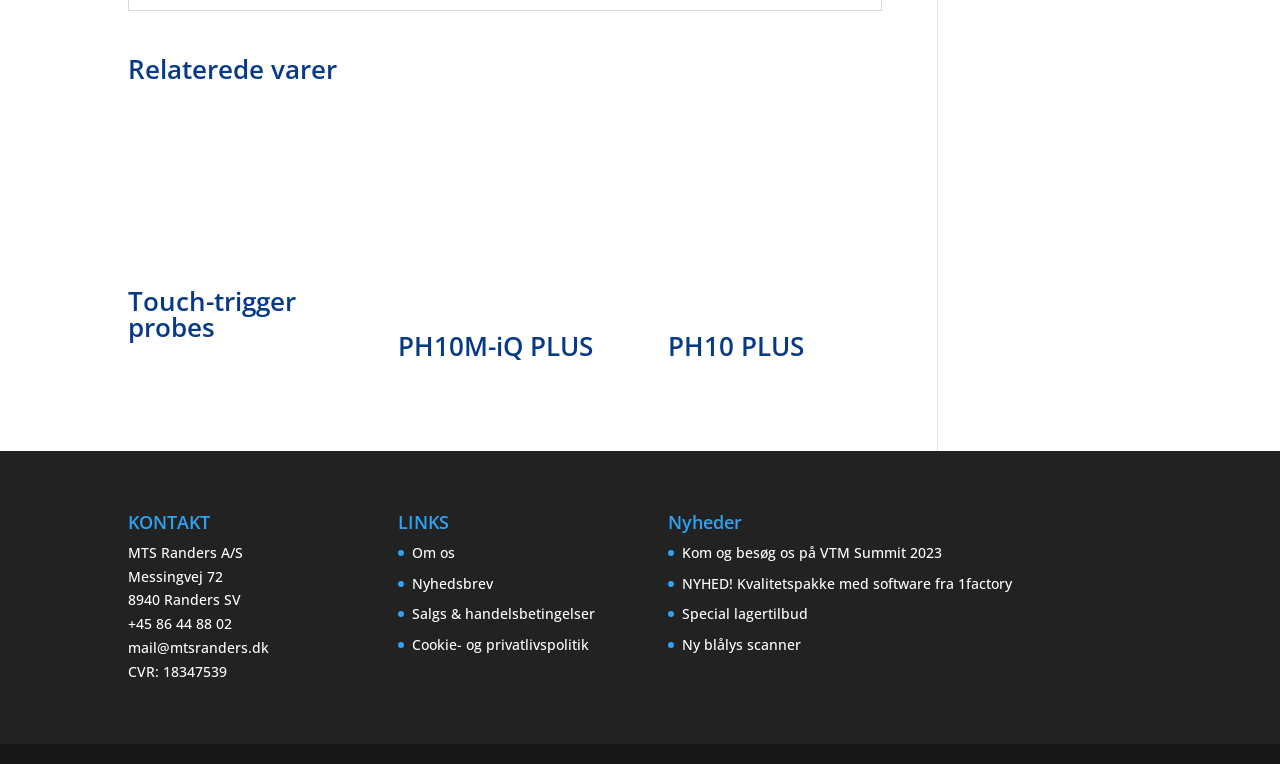What is the category of products listed?
Please answer the question with as much detail and depth as you can.

Based on the webpage, I can see that there are links to different products such as 'Touch-trigger probes', 'PH10-iQ', 'PH10M-iQ PLUS', and 'PH10 PLUS'. These products seem to be related to probes, which is a category of products.